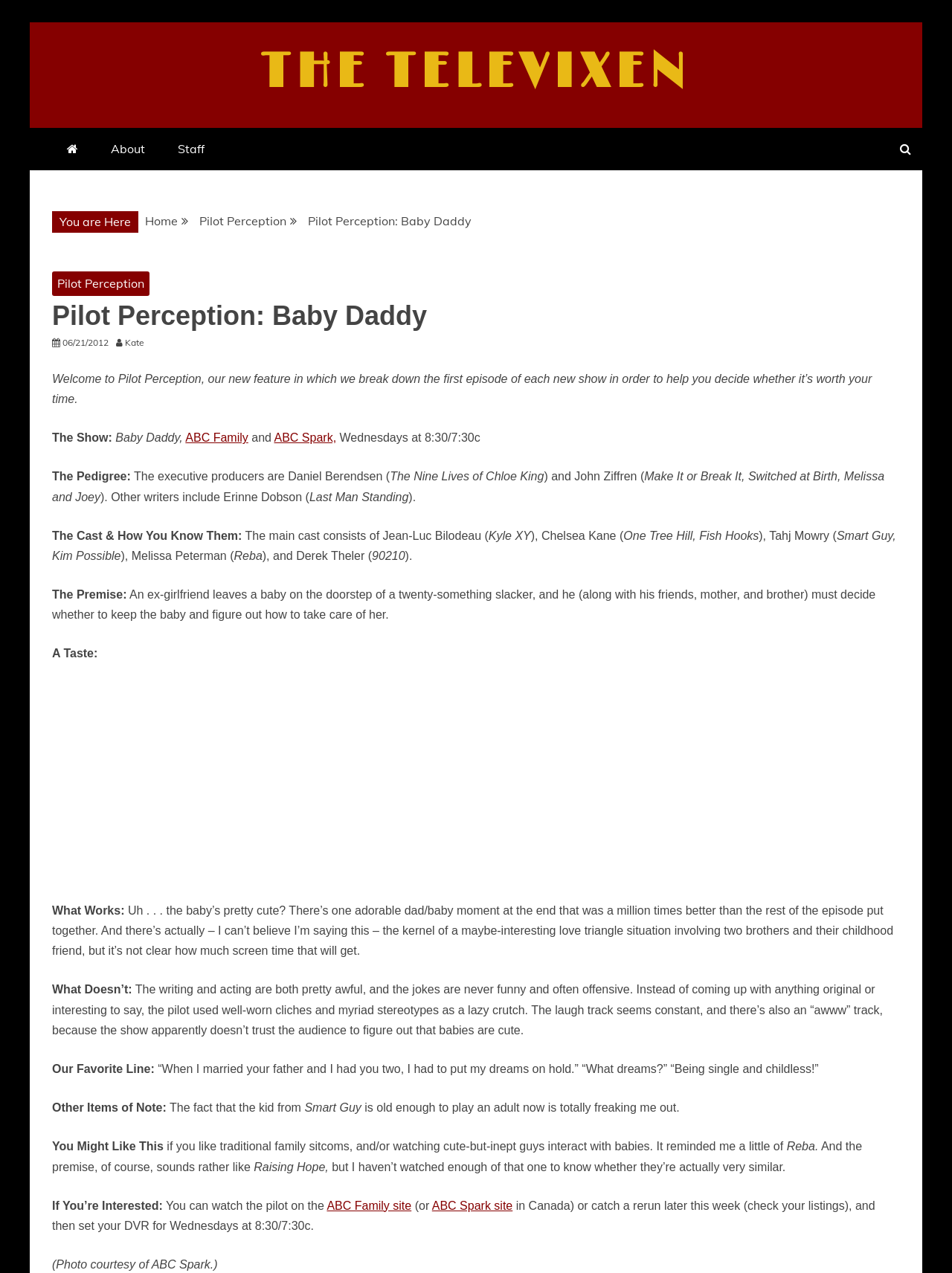What is the name of the website where the pilot can be watched?
Your answer should be a single word or phrase derived from the screenshot.

ABC Family site